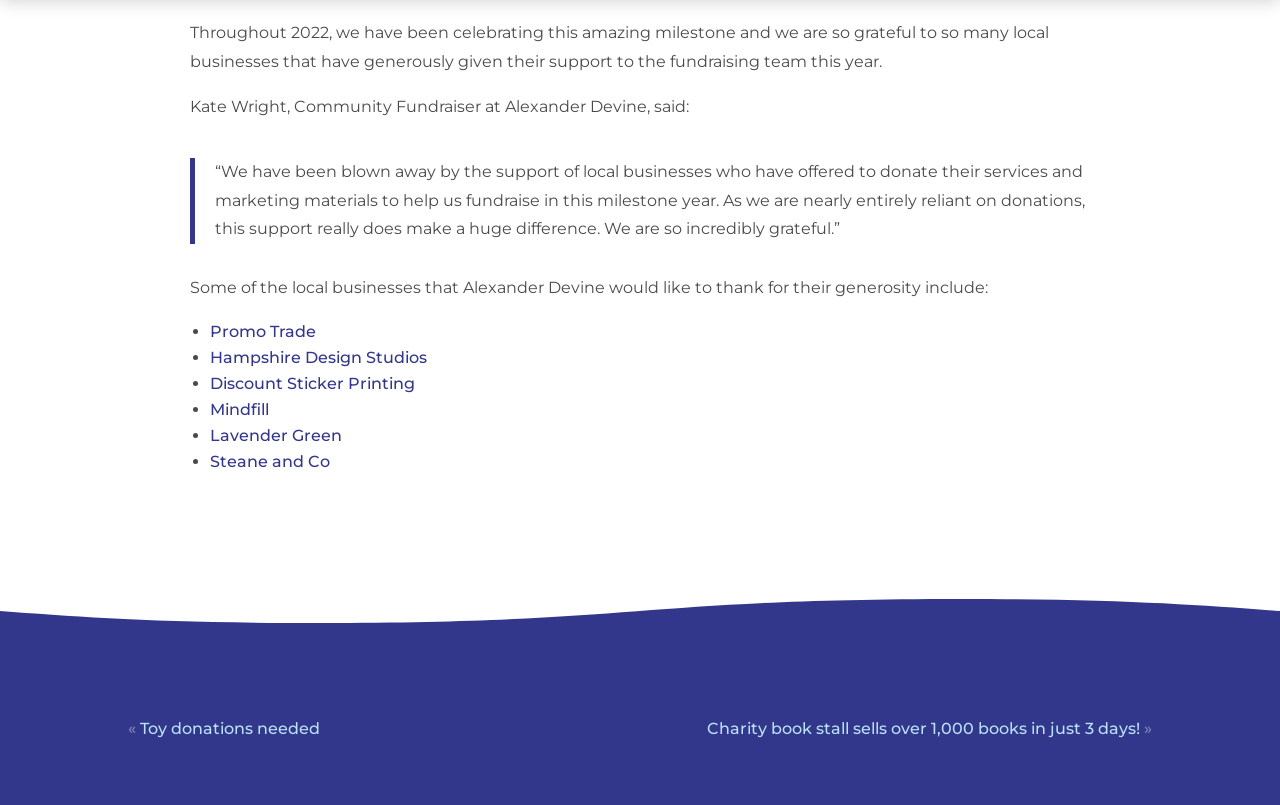Can you specify the bounding box coordinates of the area that needs to be clicked to fulfill the following instruction: "Click on Promo Trade"?

[0.164, 0.4, 0.247, 0.424]